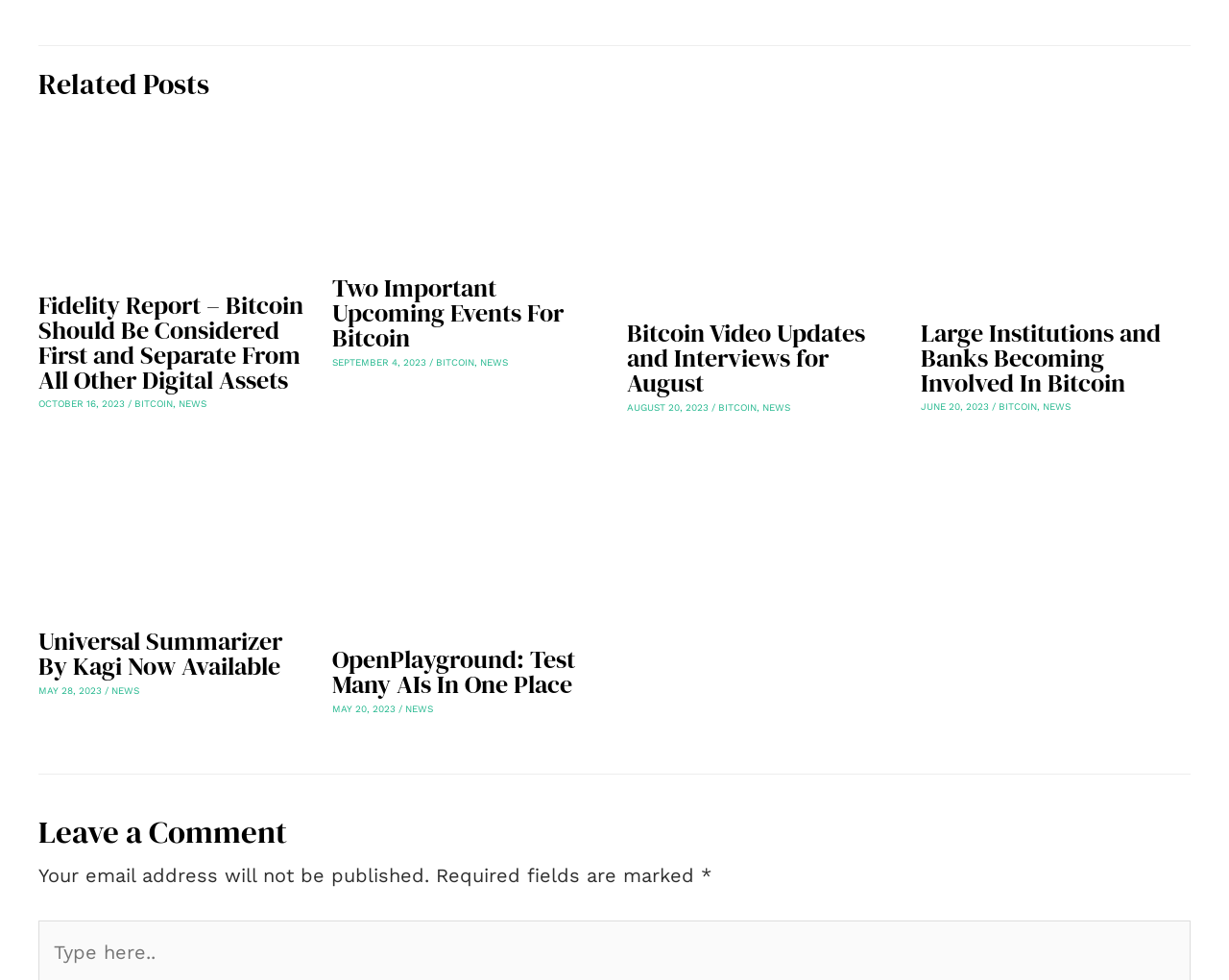Predict the bounding box of the UI element based on this description: "Bitcoin".

[0.812, 0.41, 0.844, 0.421]